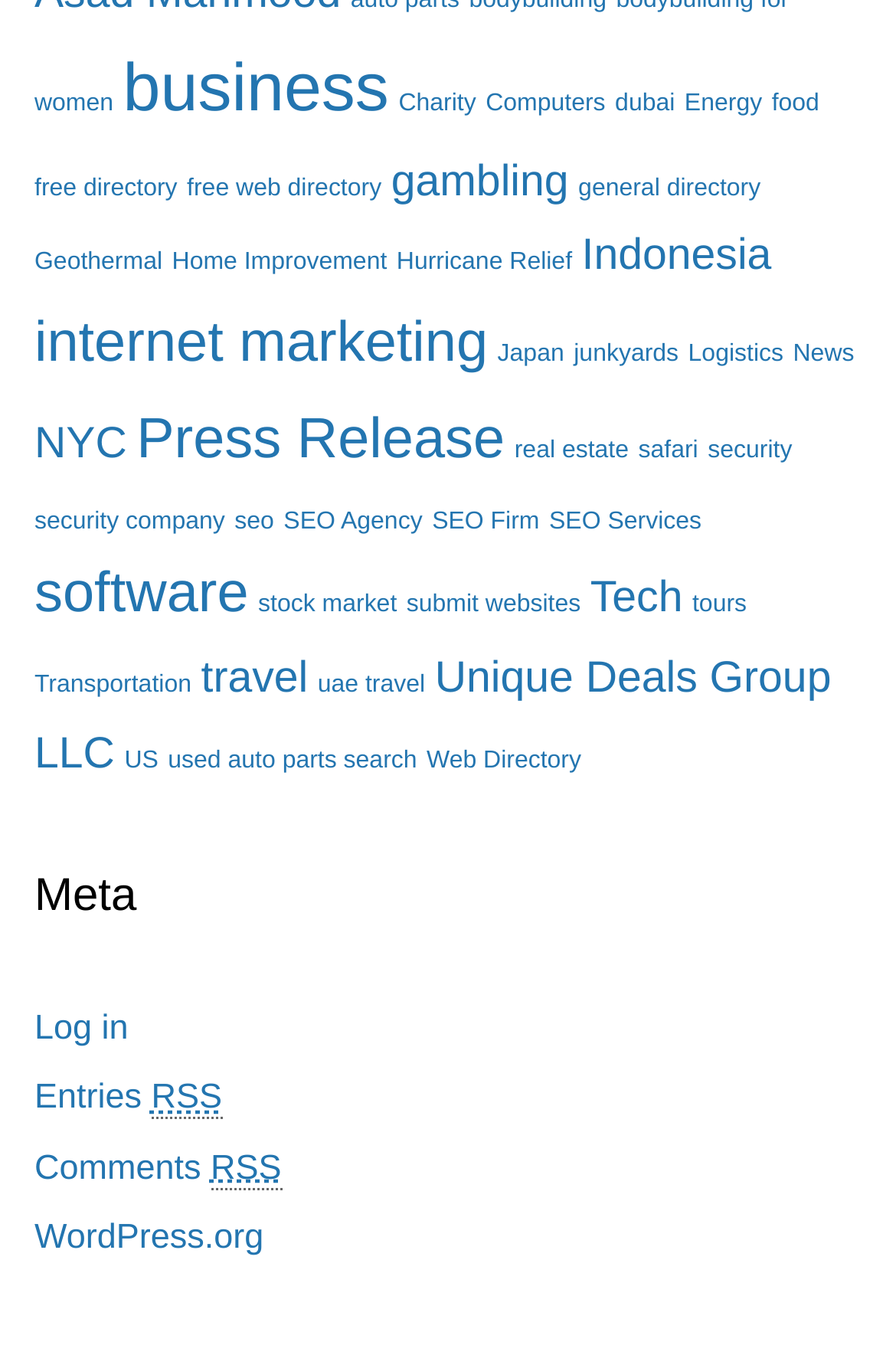Find the bounding box coordinates of the area that needs to be clicked in order to achieve the following instruction: "Log in". The coordinates should be specified as four float numbers between 0 and 1, i.e., [left, top, right, bottom].

[0.038, 0.75, 0.143, 0.779]